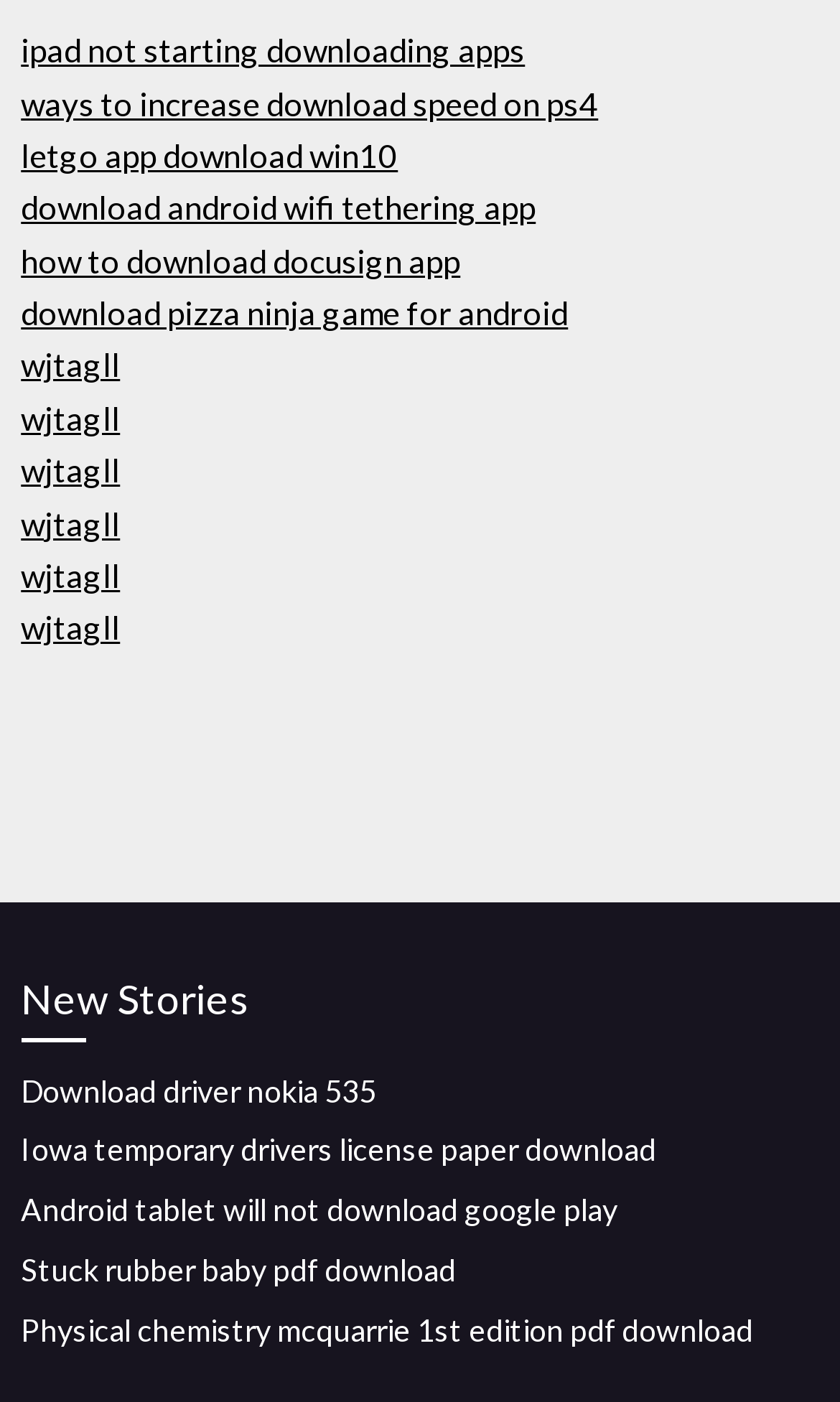Locate the bounding box coordinates of the element's region that should be clicked to carry out the following instruction: "View 'New Stories'". The coordinates need to be four float numbers between 0 and 1, i.e., [left, top, right, bottom].

[0.025, 0.689, 0.975, 0.743]